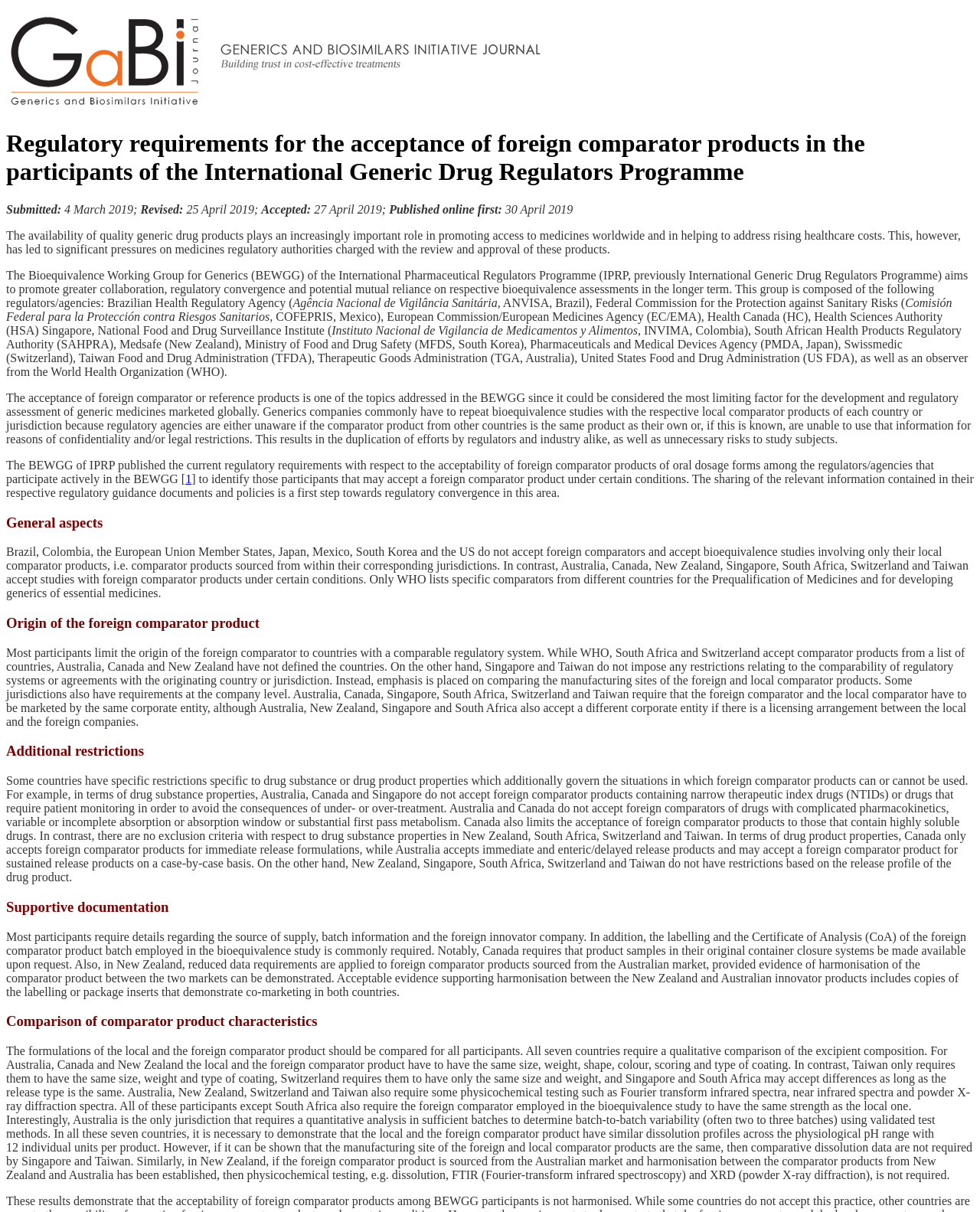How many regulators/agencies participate in the Bioequivalence Working Group for Generics?
Please give a detailed answer to the question using the information shown in the image.

The article mentions that the Bioequivalence Working Group for Generics is composed of 15 regulators/agencies, including the Brazilian Health Regulatory Agency, Federal Commission for the Protection against Sanitary Risks, European Commission/European Medicines Agency, and others. This information can be found in the introduction of the article.